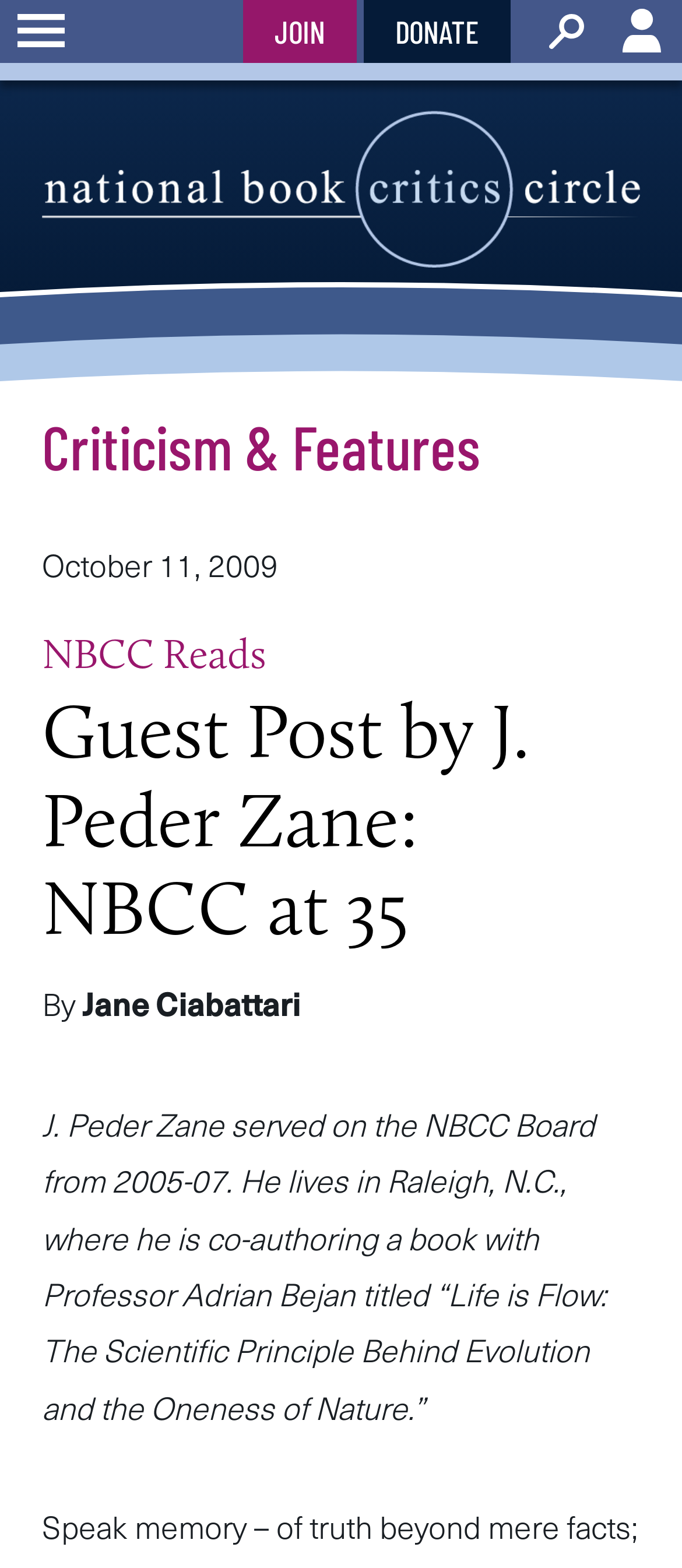Please specify the bounding box coordinates of the clickable section necessary to execute the following command: "go to account page".

[0.913, 0.002, 0.969, 0.038]